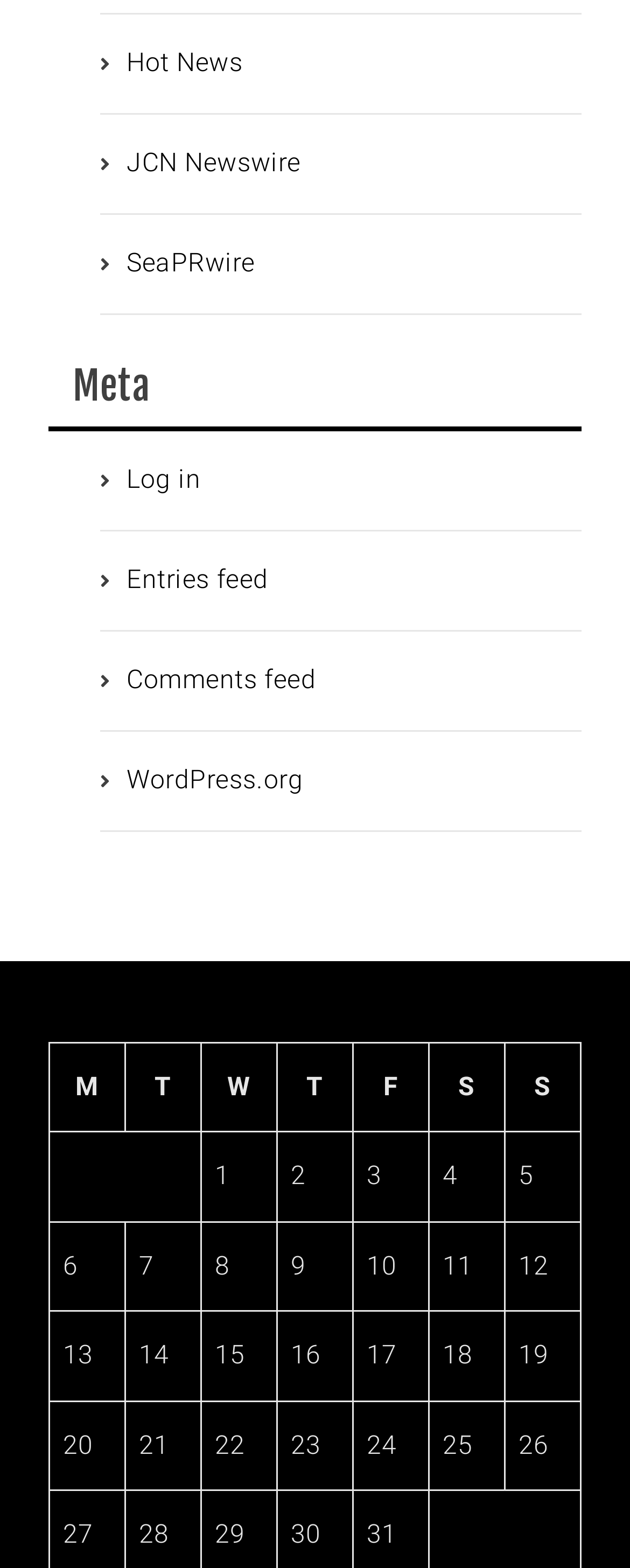Extract the bounding box coordinates for the HTML element that matches this description: "1". The coordinates should be four float numbers between 0 and 1, i.e., [left, top, right, bottom].

[0.341, 0.74, 0.365, 0.76]